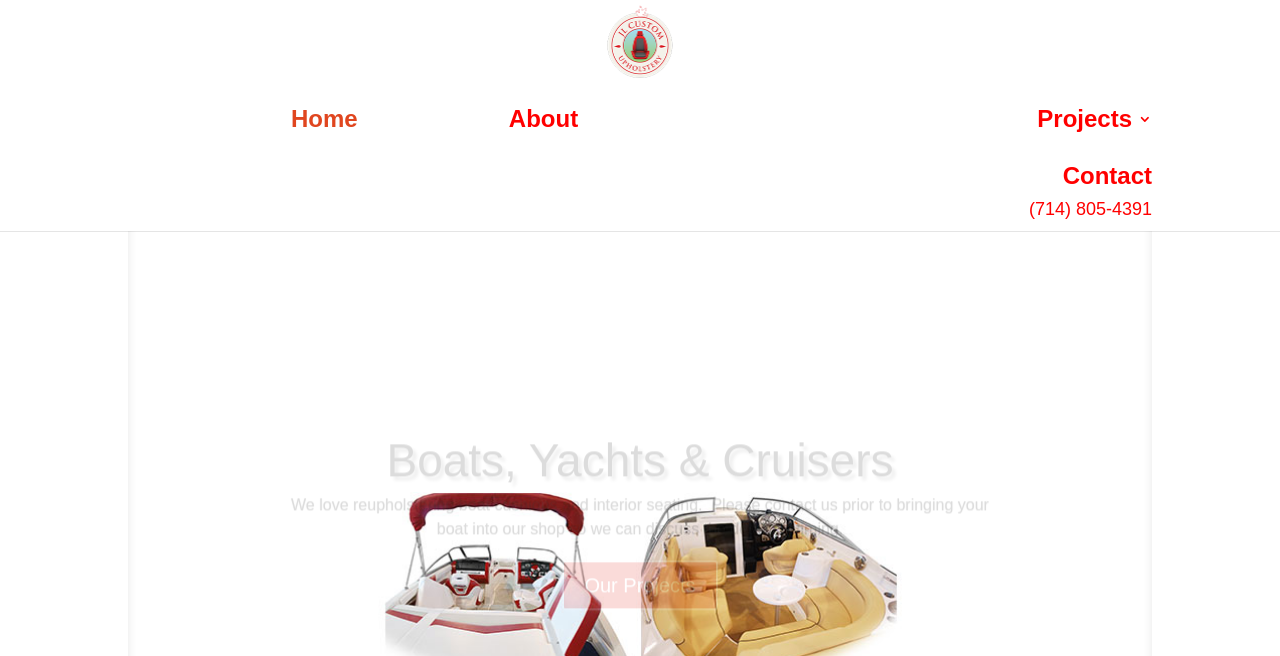What is the phone number on the webpage?
Examine the screenshot and reply with a single word or phrase.

(714) 805-4391